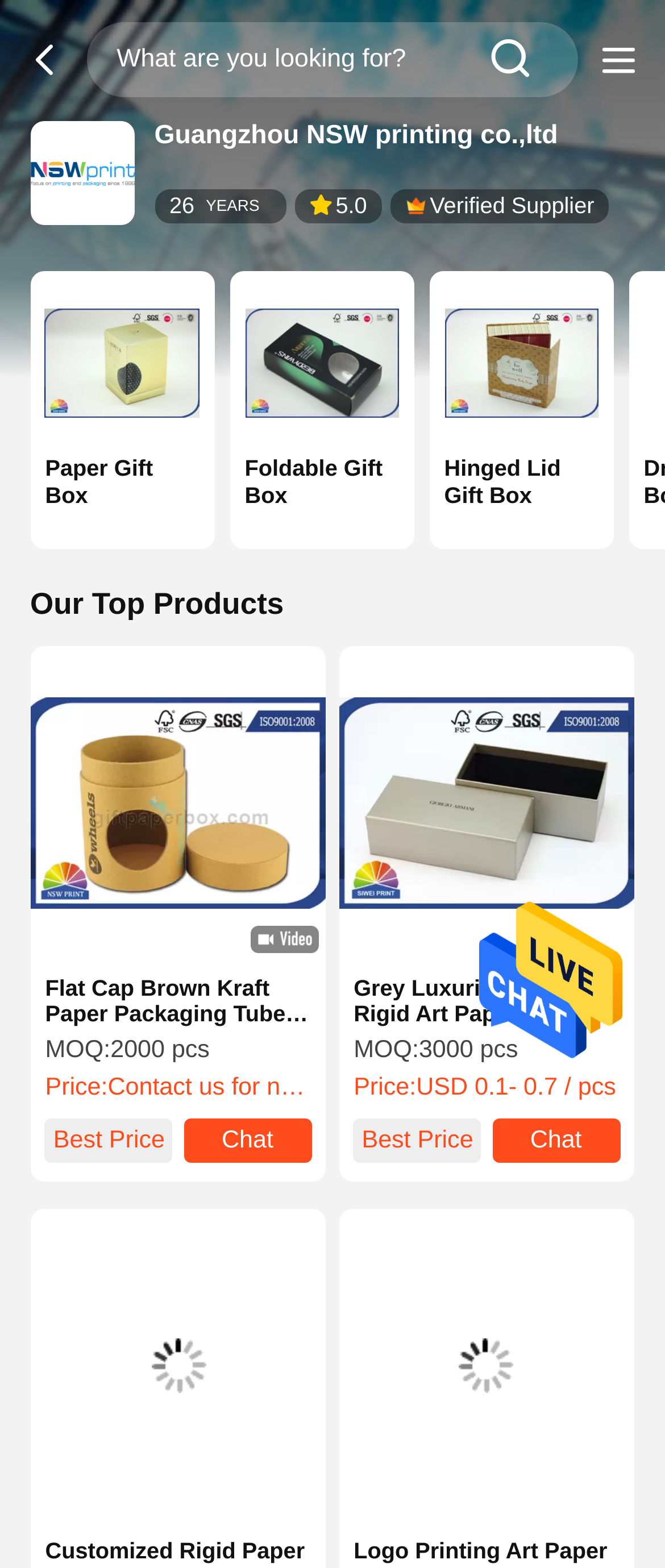What is the minimum order quantity for the 'Flat Cap Brown Kraft Paper Packaging Tube' product?
Using the image as a reference, answer the question with a short word or phrase.

2000 pcs